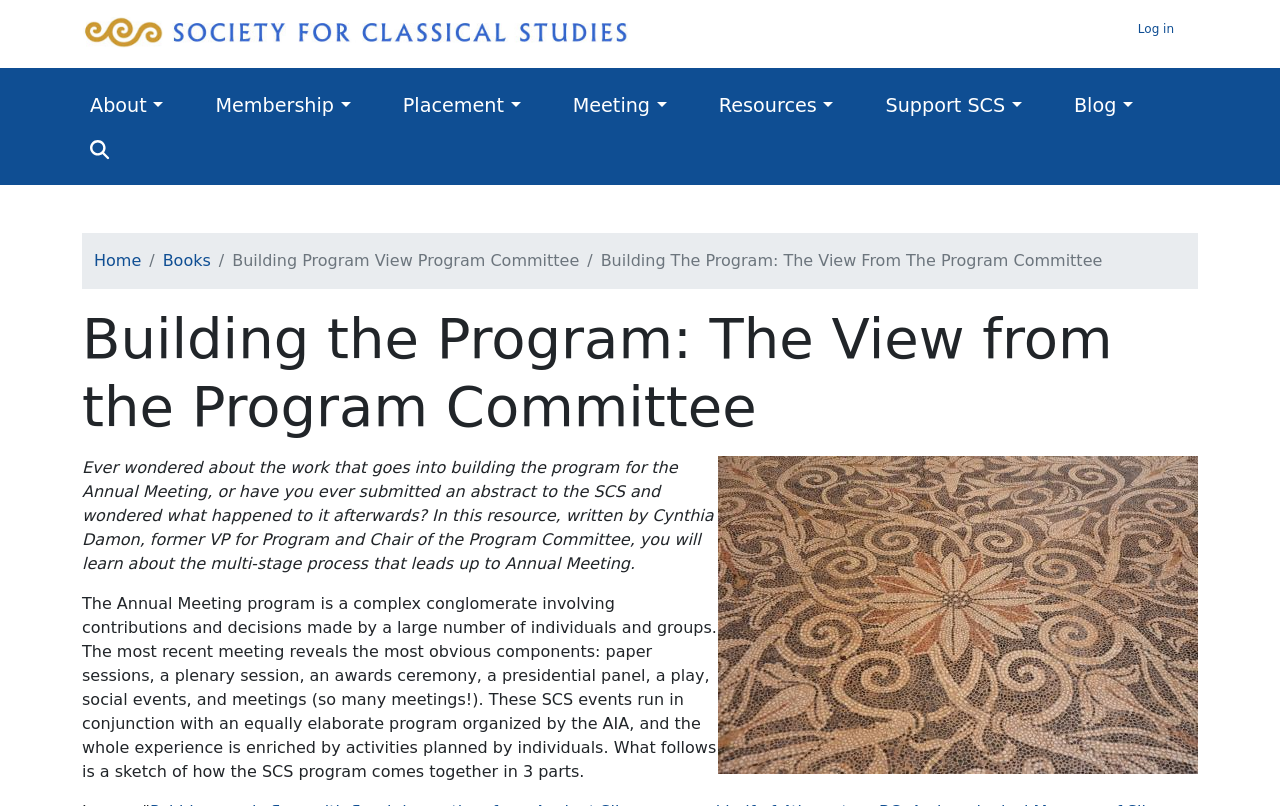Look at the image and write a detailed answer to the question: 
What is the name of the society?

I inferred this answer by looking at the root element's text, which is 'Building the Program: The View from the Program Committee | Society for Classical Studies'. This suggests that the webpage is related to the Society for Classical Studies.